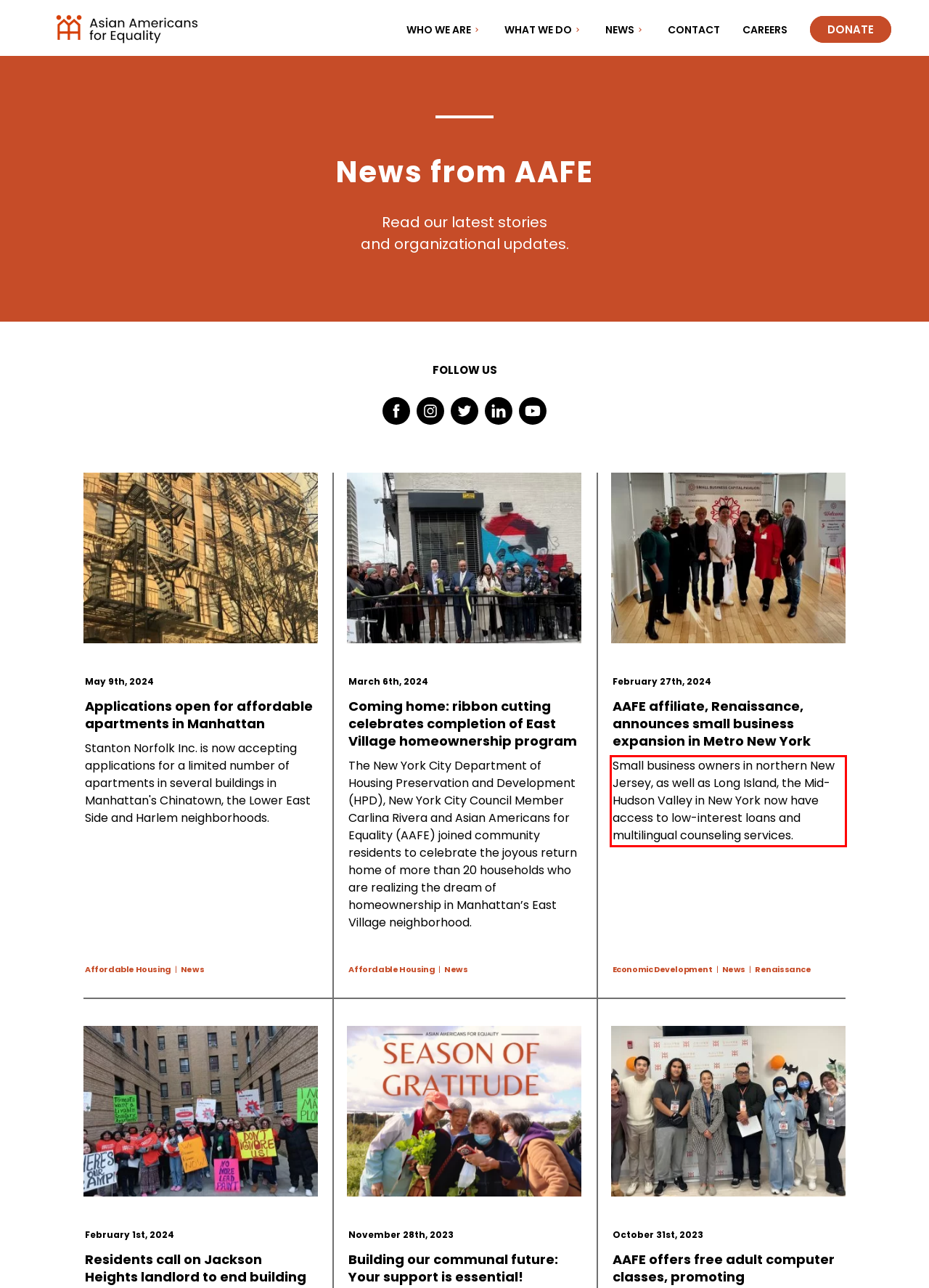Given the screenshot of the webpage, identify the red bounding box, and recognize the text content inside that red bounding box.

Small business owners in northern New Jersey, as well as Long Island, the Mid-Hudson Valley in New York now have access to low-interest loans and multilingual counseling services.